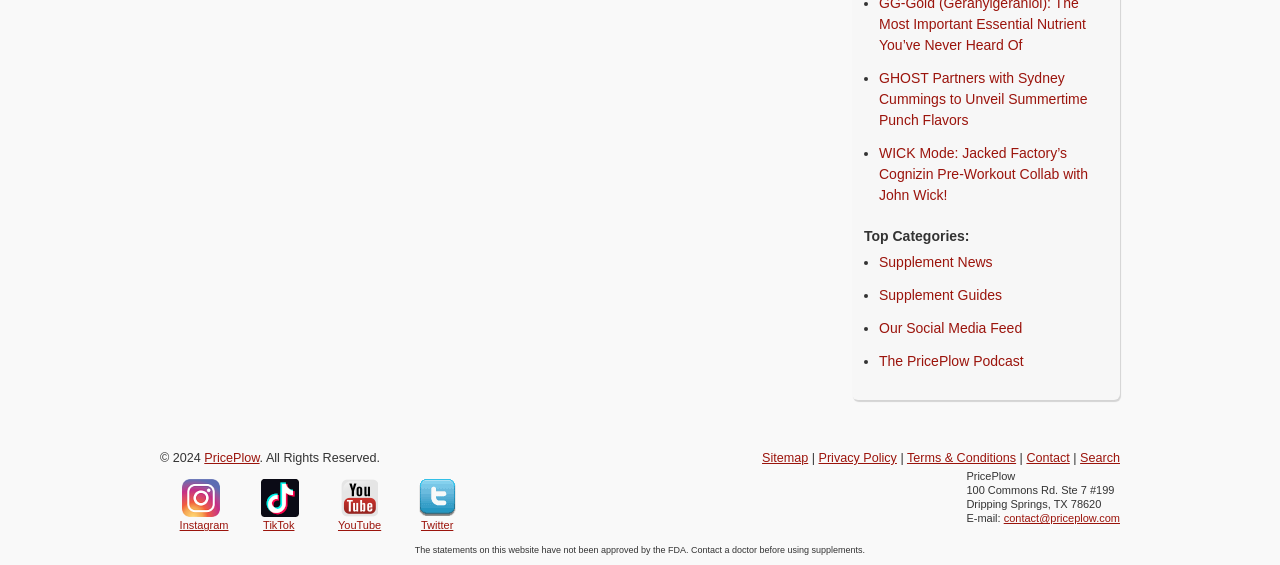Respond to the question with just a single word or phrase: 
What is the disclaimer about the FDA?

Statements not approved by FDA